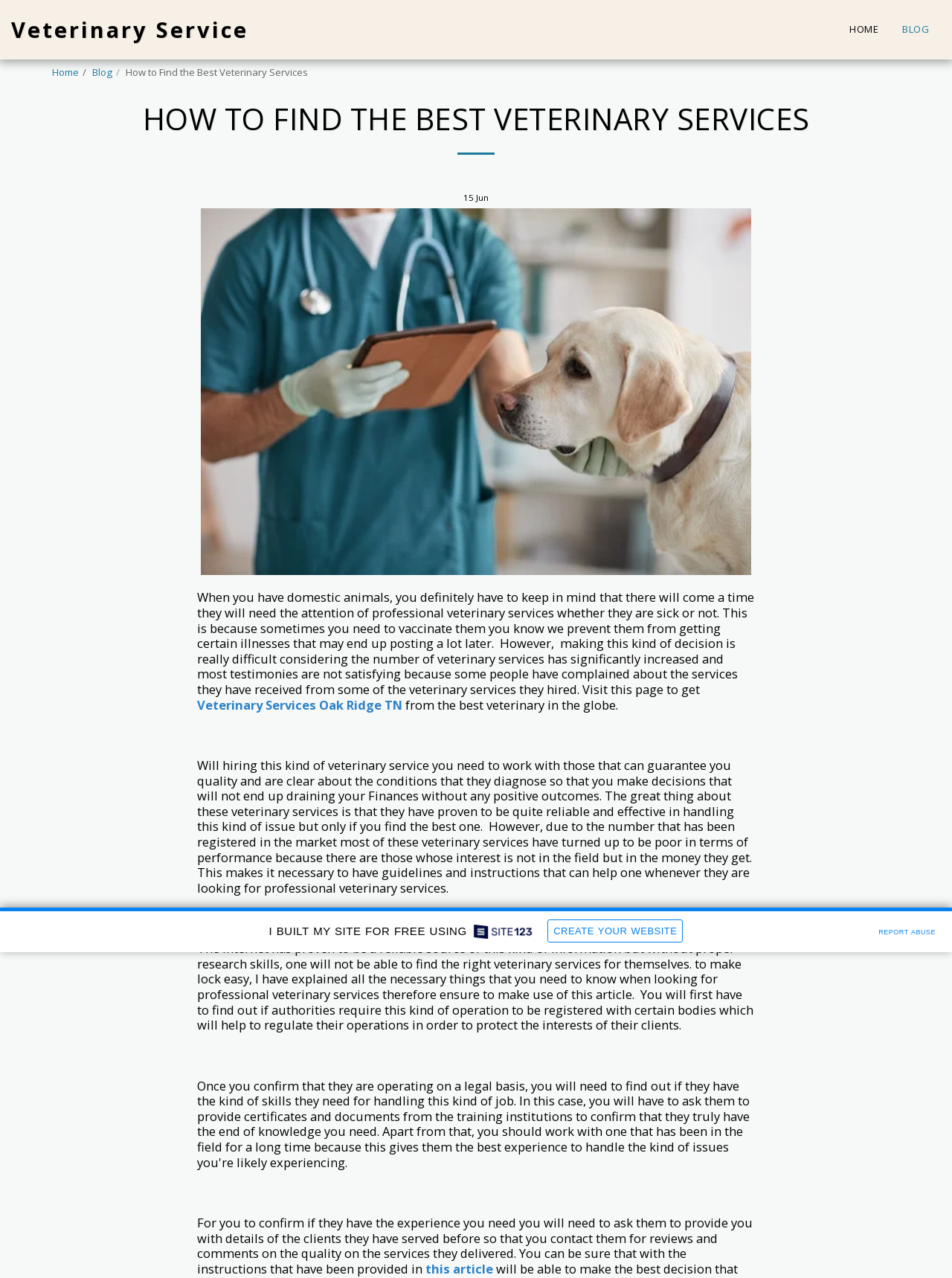Please identify the bounding box coordinates of the clickable region that I should interact with to perform the following instruction: "Click on HOME". The coordinates should be expressed as four float numbers between 0 and 1, i.e., [left, top, right, bottom].

[0.88, 0.015, 0.934, 0.031]